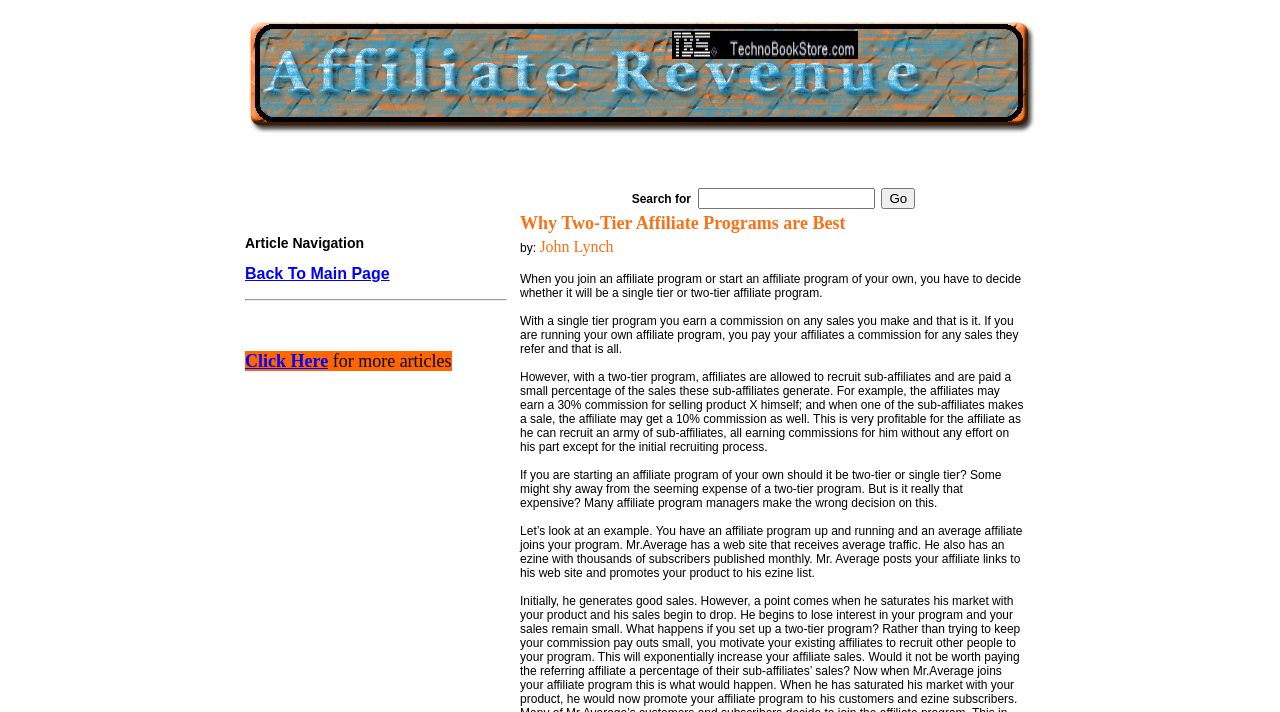Locate and provide the bounding box coordinates for the HTML element that matches this description: "Back To Main Page".

[0.191, 0.374, 0.304, 0.396]